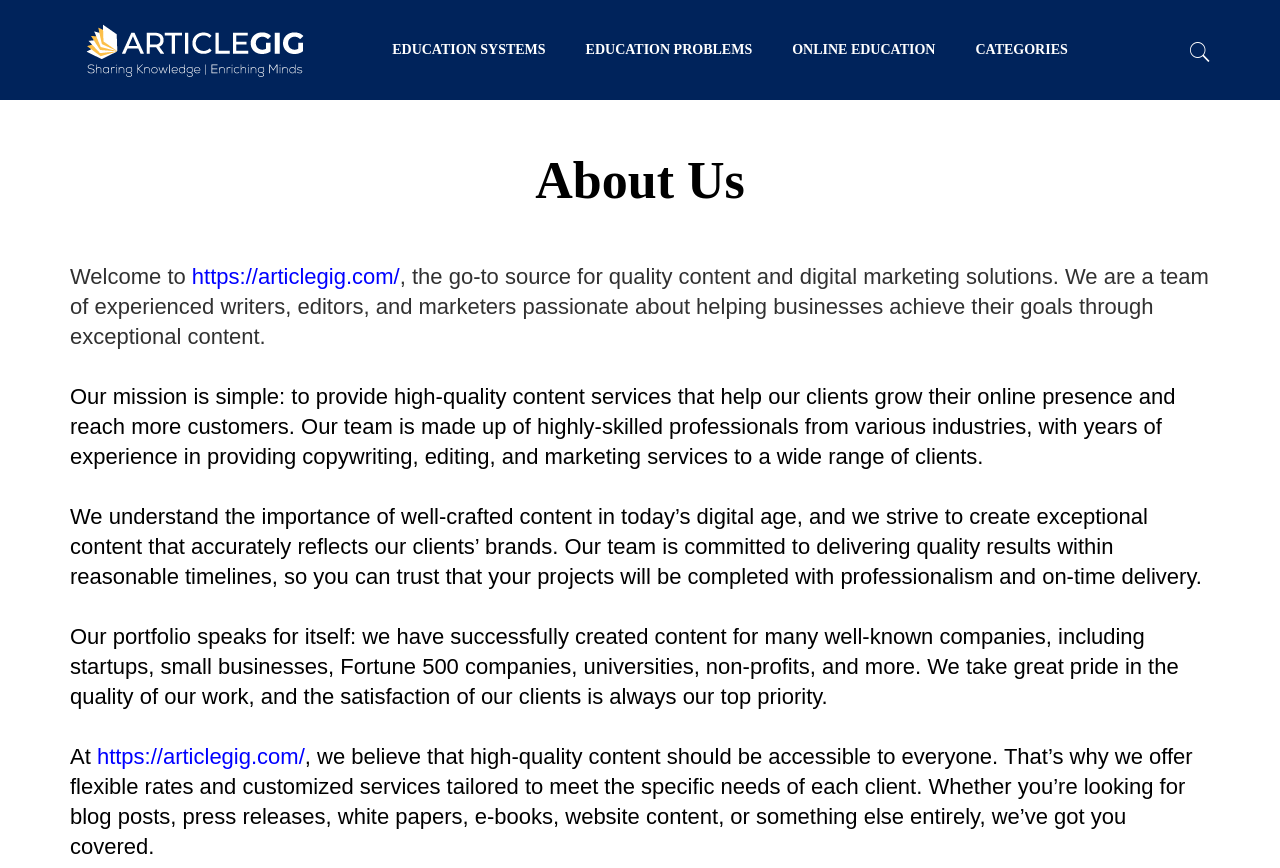Elaborate on the different components and information displayed on the webpage.

The webpage is about ArticleGig, a digital marketing solutions company. At the top left, there is a logo image of ArticleGig, accompanied by a link to the company's name. Below the logo, there are four links to different categories: EDUCATION SYSTEMS, EDUCATION PROBLEMS, ONLINE EDUCATION, and CATEGORIES, which are evenly spaced and aligned horizontally.

On the top right, there is a button with an icon. Below the button, there is a heading that reads "About Us". The main content of the page is divided into four paragraphs, which describe the company's mission, services, and values. The text is well-structured and easy to read.

The first paragraph welcomes visitors to ArticleGig and introduces the company as a team of experienced writers, editors, and marketers. The second paragraph explains the company's mission to provide high-quality content services. The third paragraph highlights the importance of well-crafted content and the company's commitment to delivering quality results. The fourth paragraph showcases the company's portfolio and pride in their work.

At the bottom of the page, there is a link to the company's website, accompanied by a brief statement about the company's belief in making high-quality content accessible to everyone.